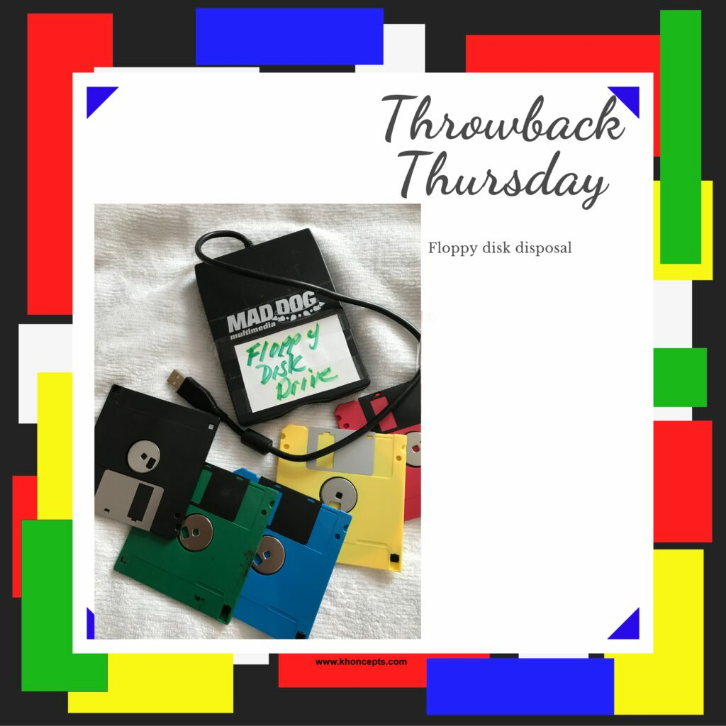Answer this question in one word or a short phrase: How many colors of floppy disks are shown?

Four